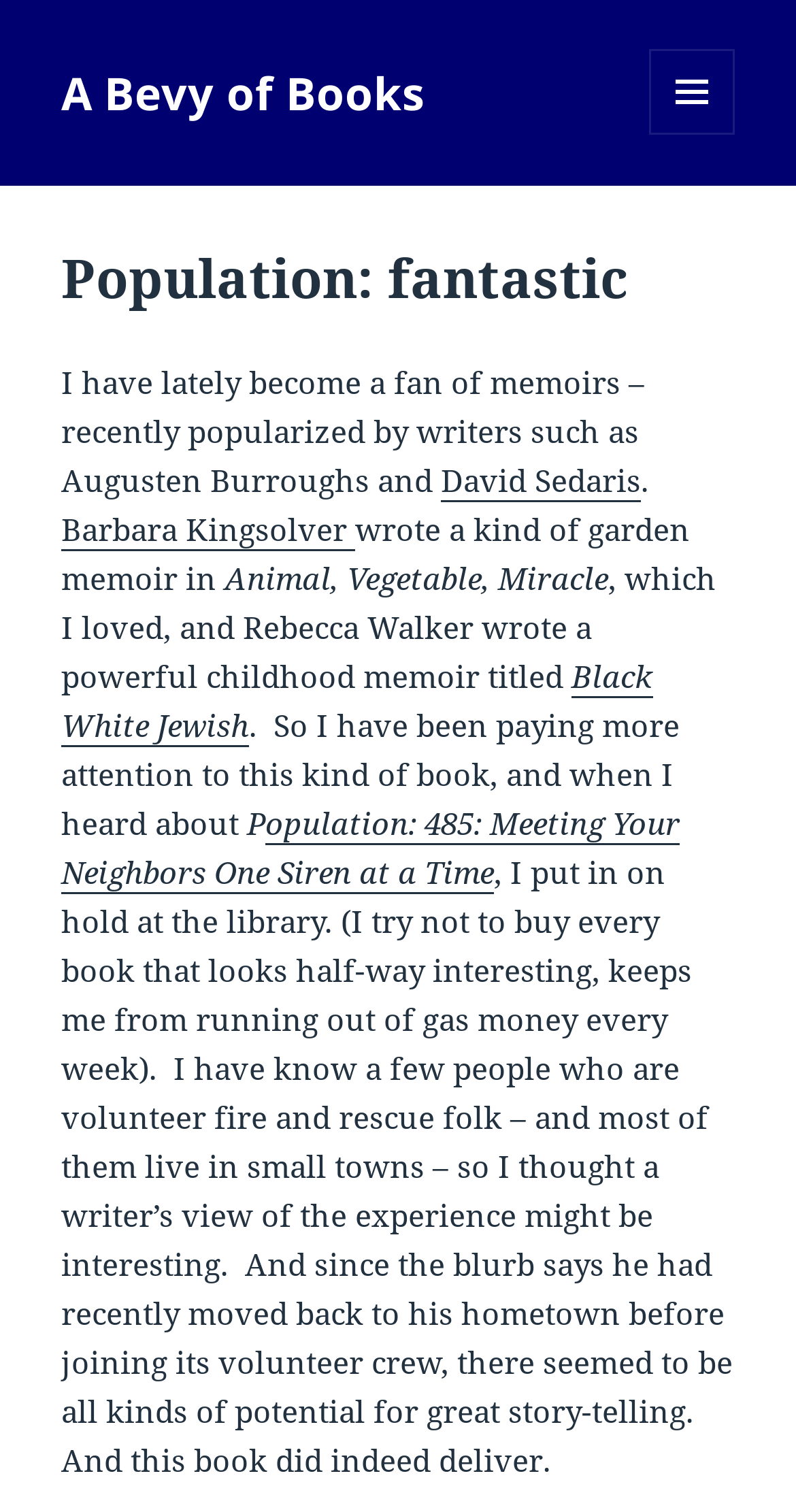Extract the bounding box coordinates of the UI element described: "A Bevy of Books". Provide the coordinates in the format [left, top, right, bottom] with values ranging from 0 to 1.

[0.077, 0.04, 0.533, 0.081]